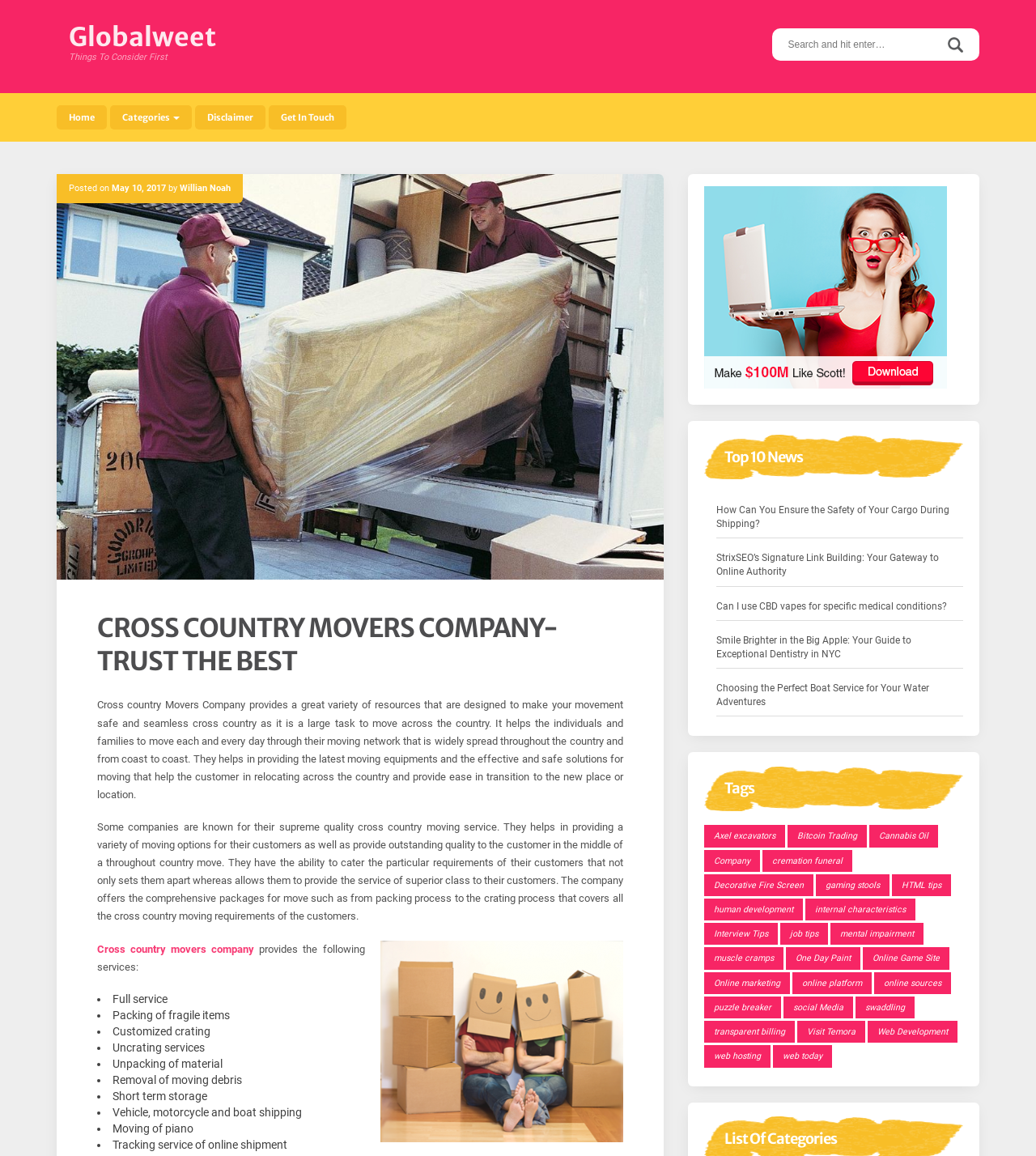How can users track their shipments?
Could you answer the question in a detailed manner, providing as much information as possible?

The webpage mentions that the company provides an online tracking service, which allows users to track their shipments. This service is listed as one of the company's services, indicating that users can monitor the status of their shipments online.